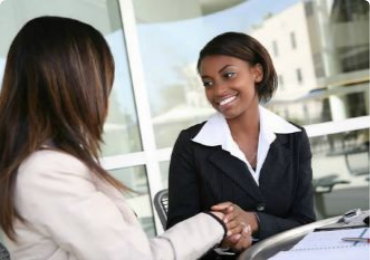Elaborate on all the features and components visible in the image.

The image depicts two professional women engaged in a handshake, symbolizing a successful interaction possibly related to career services or networking. One woman, dressed in a dark suit with a white blouse, is smiling warmly, conveying a sense of friendliness and professionalism. The other woman, who has long hair flowing down, appears to be in a light-colored jacket, showcasing a formal yet approachable demeanor. They are seated at a table, suggesting a meeting or an interview setting, with a modern backdrop that includes large windows and blurred buildings in the background. This scene captures the essence of career development and the importance of networking opportunities in professional environments, particularly for students and recent graduates.